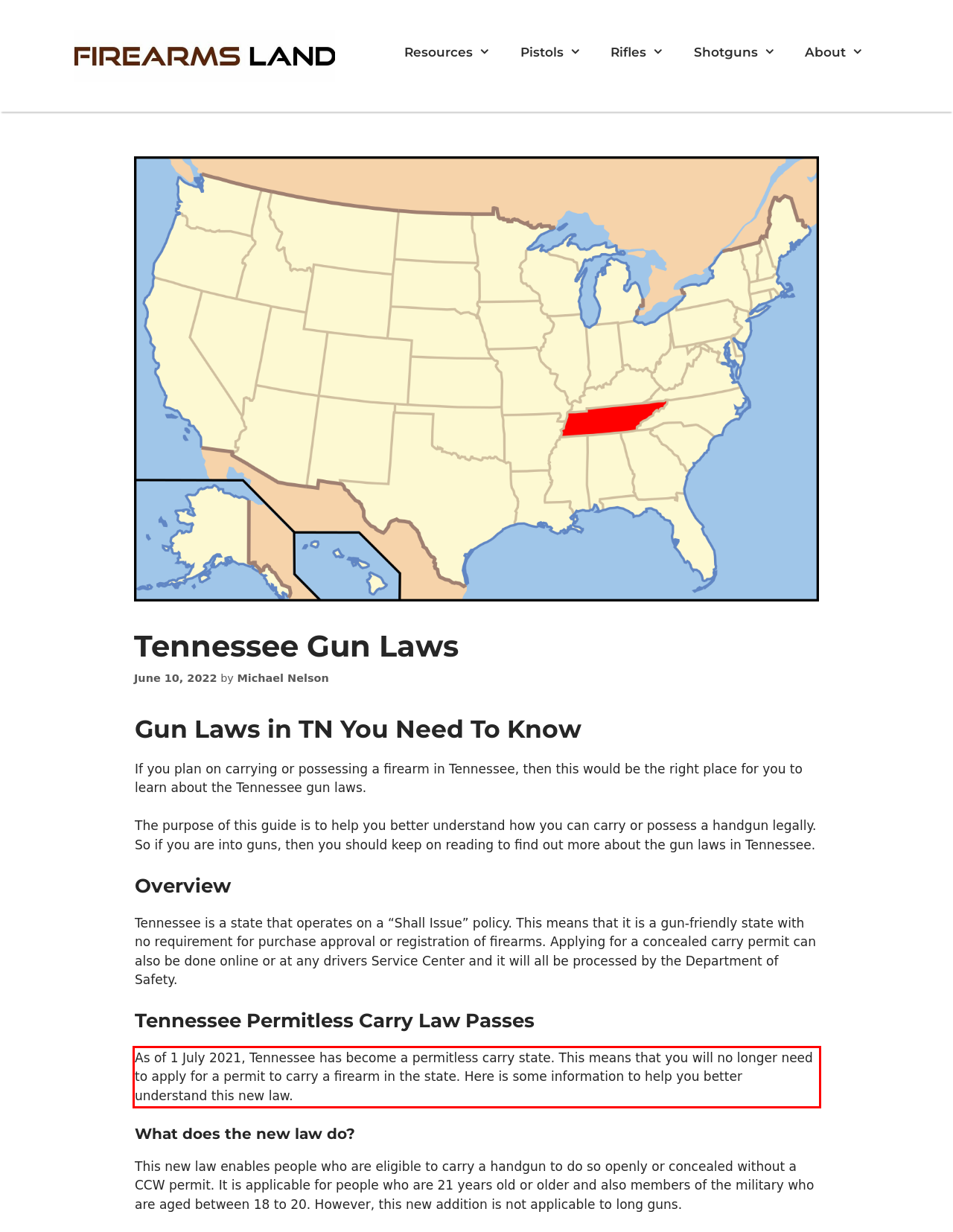Please identify and extract the text content from the UI element encased in a red bounding box on the provided webpage screenshot.

As of 1 July 2021, Tennessee has become a permitless carry state. This means that you will no longer need to apply for a permit to carry a firearm in the state. Here is some information to help you better understand this new law.